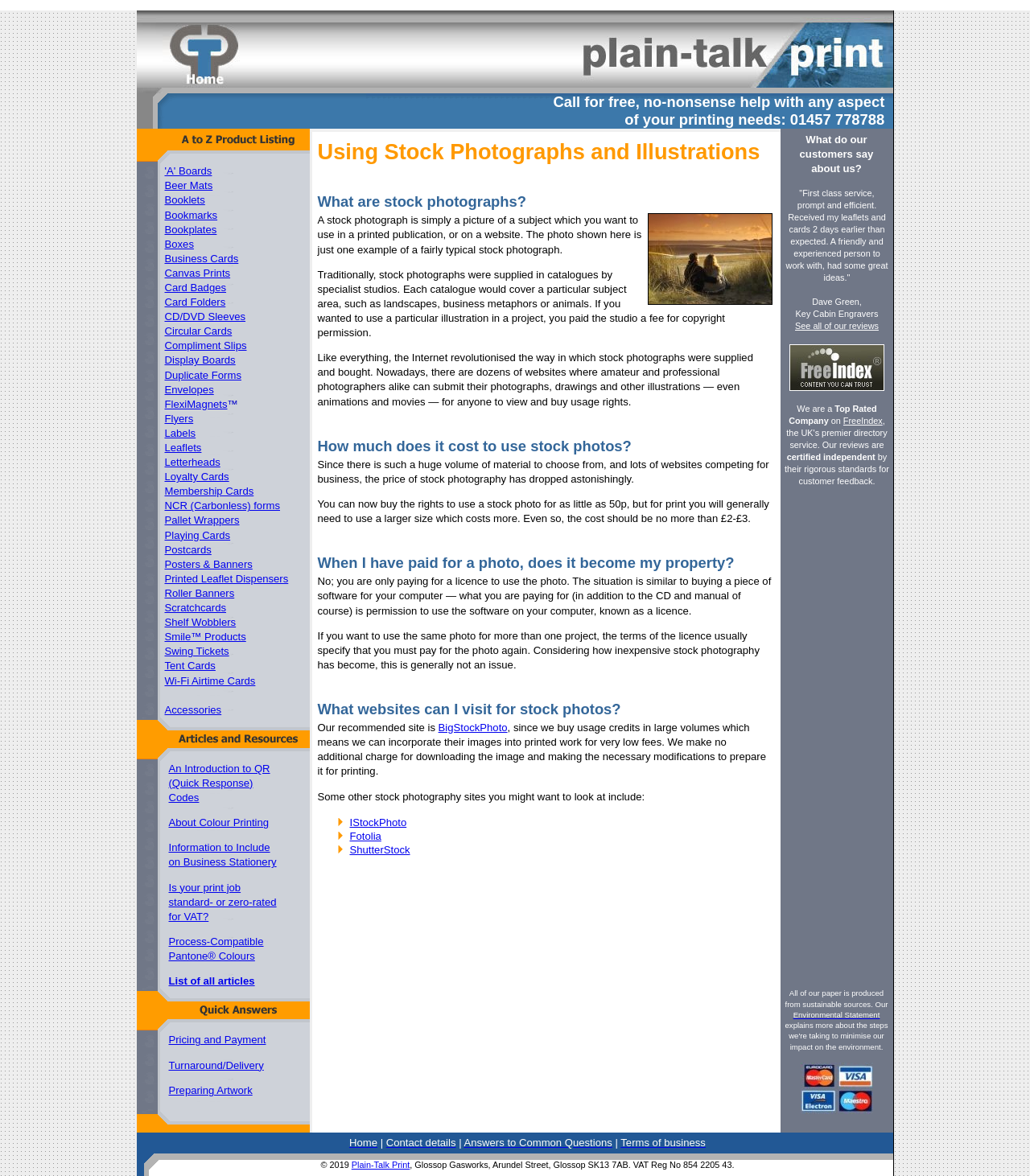Locate the bounding box coordinates of the clickable element to fulfill the following instruction: "View 'A' Boards product". Provide the coordinates as four float numbers between 0 and 1 in the format [left, top, right, bottom].

[0.16, 0.14, 0.206, 0.151]